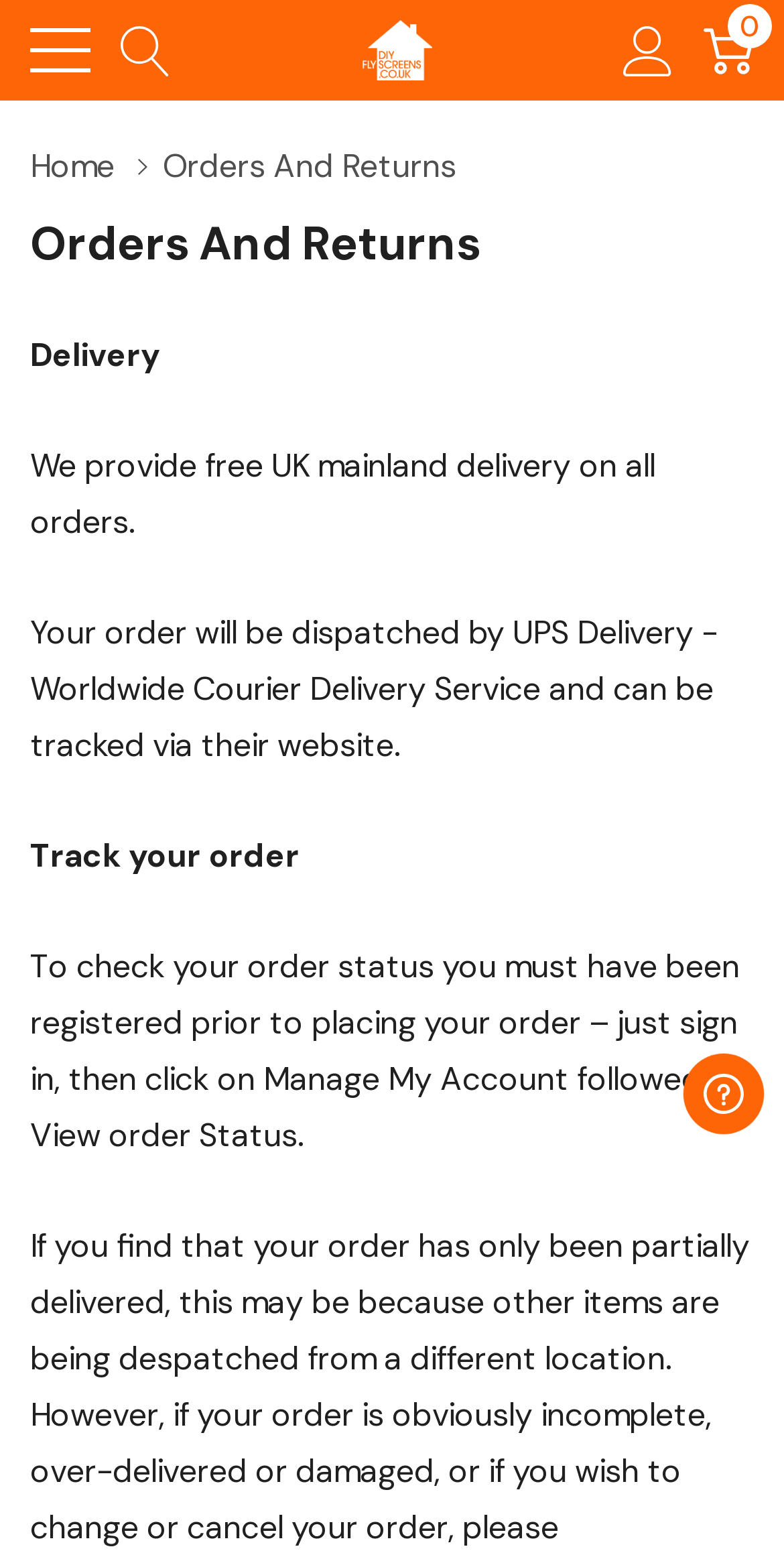Find the bounding box coordinates of the UI element according to this description: "0".

[0.897, 0.014, 0.962, 0.05]